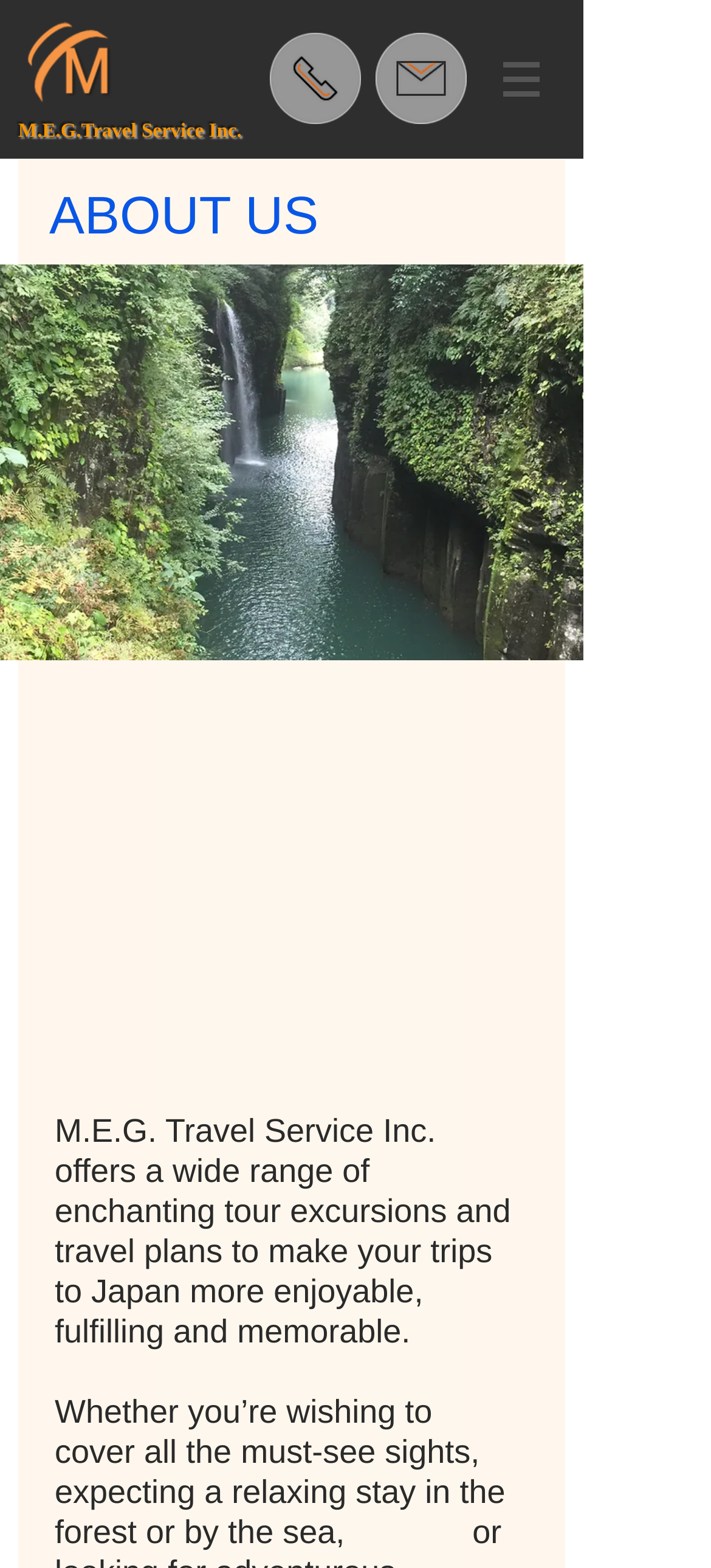From the element description: "M.E", extract the bounding box coordinates of the UI element. The coordinates should be expressed as four float numbers between 0 and 1, in the order [left, top, right, bottom].

[0.026, 0.077, 0.078, 0.091]